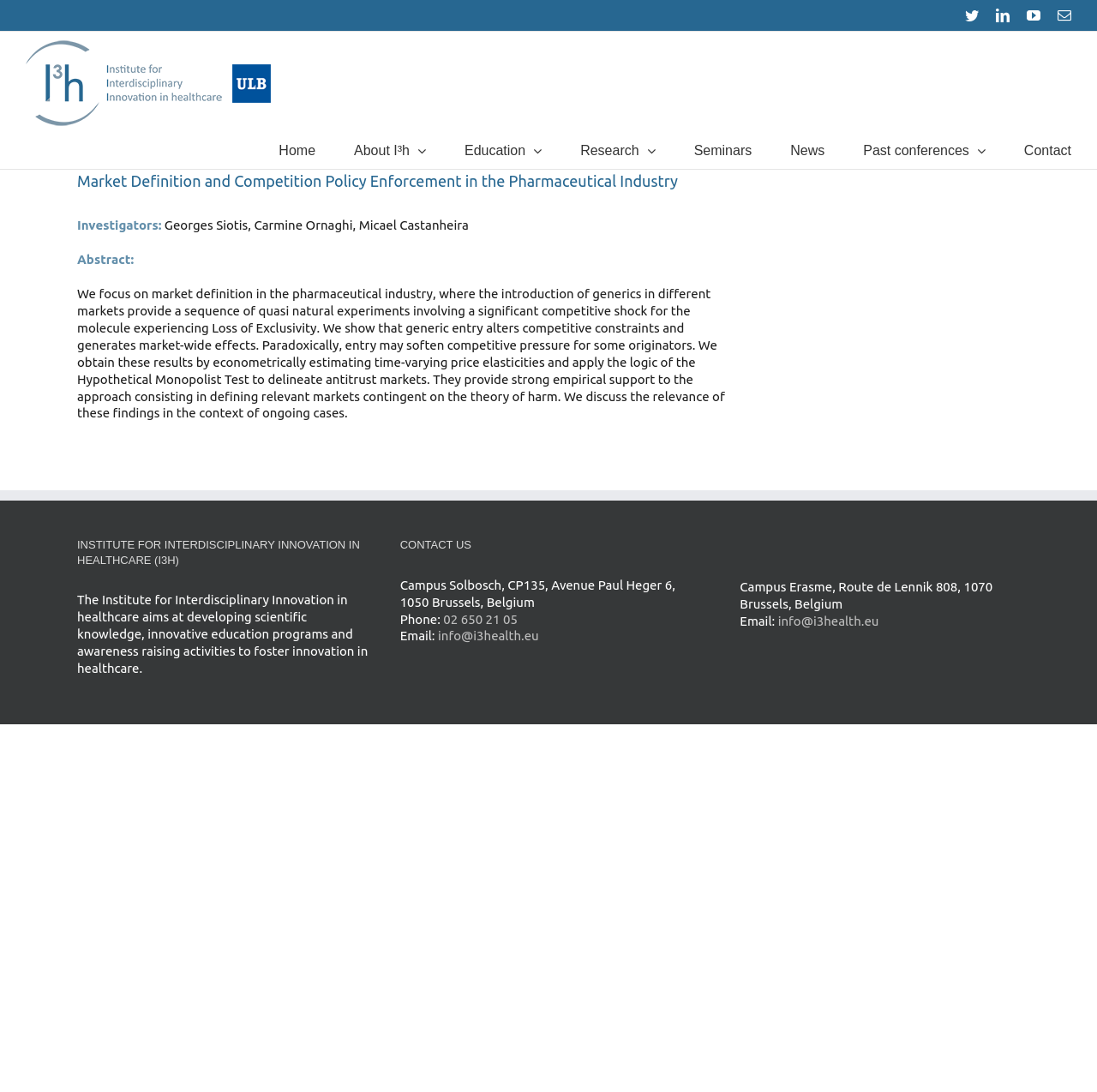Find the bounding box coordinates of the clickable area required to complete the following action: "Contact us".

[0.933, 0.119, 0.977, 0.155]